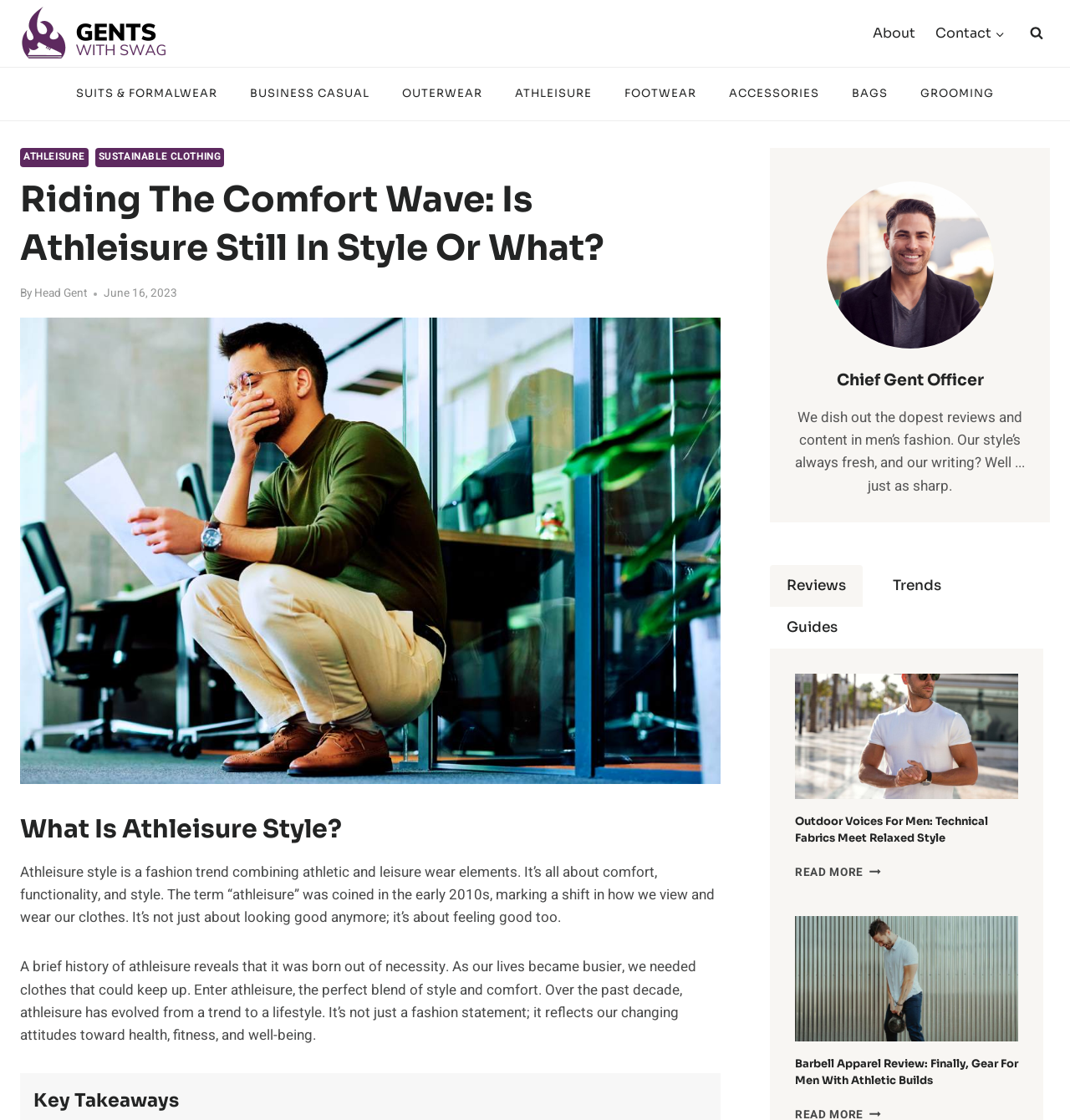What is the current tab selected in the tablist?
Based on the screenshot, provide your answer in one word or phrase.

Reviews